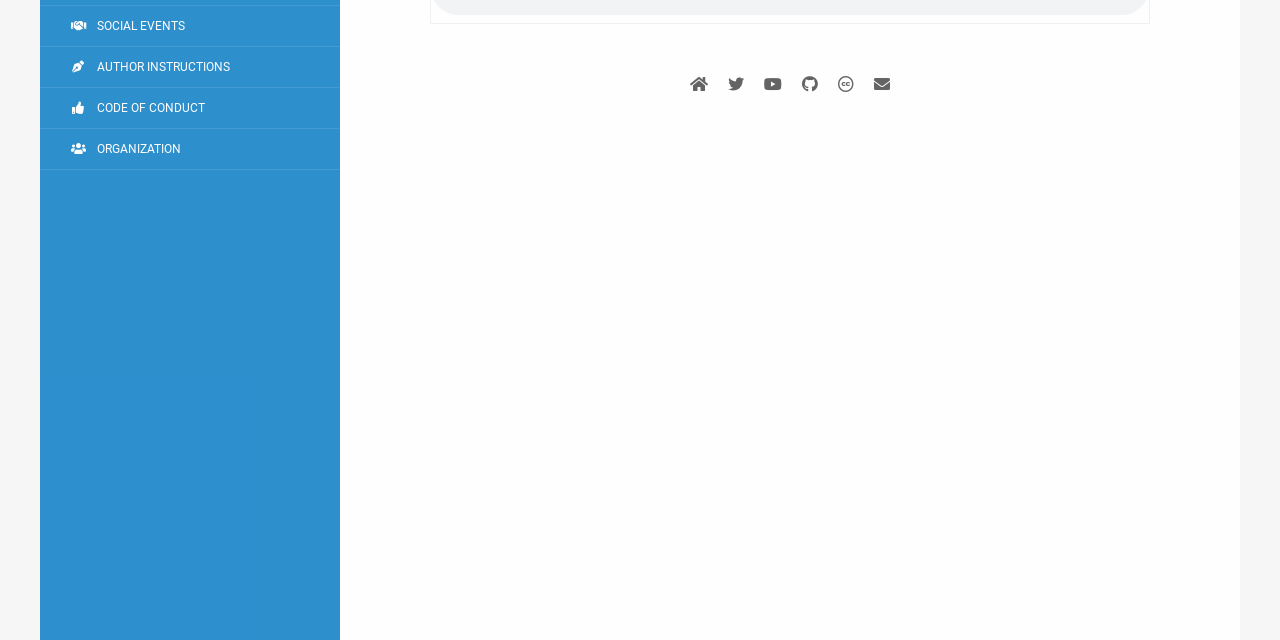Please find the bounding box coordinates (top-left x, top-left y, bottom-right x, bottom-right y) in the screenshot for the UI element described as follows: MORE FROM AUTHOR

None